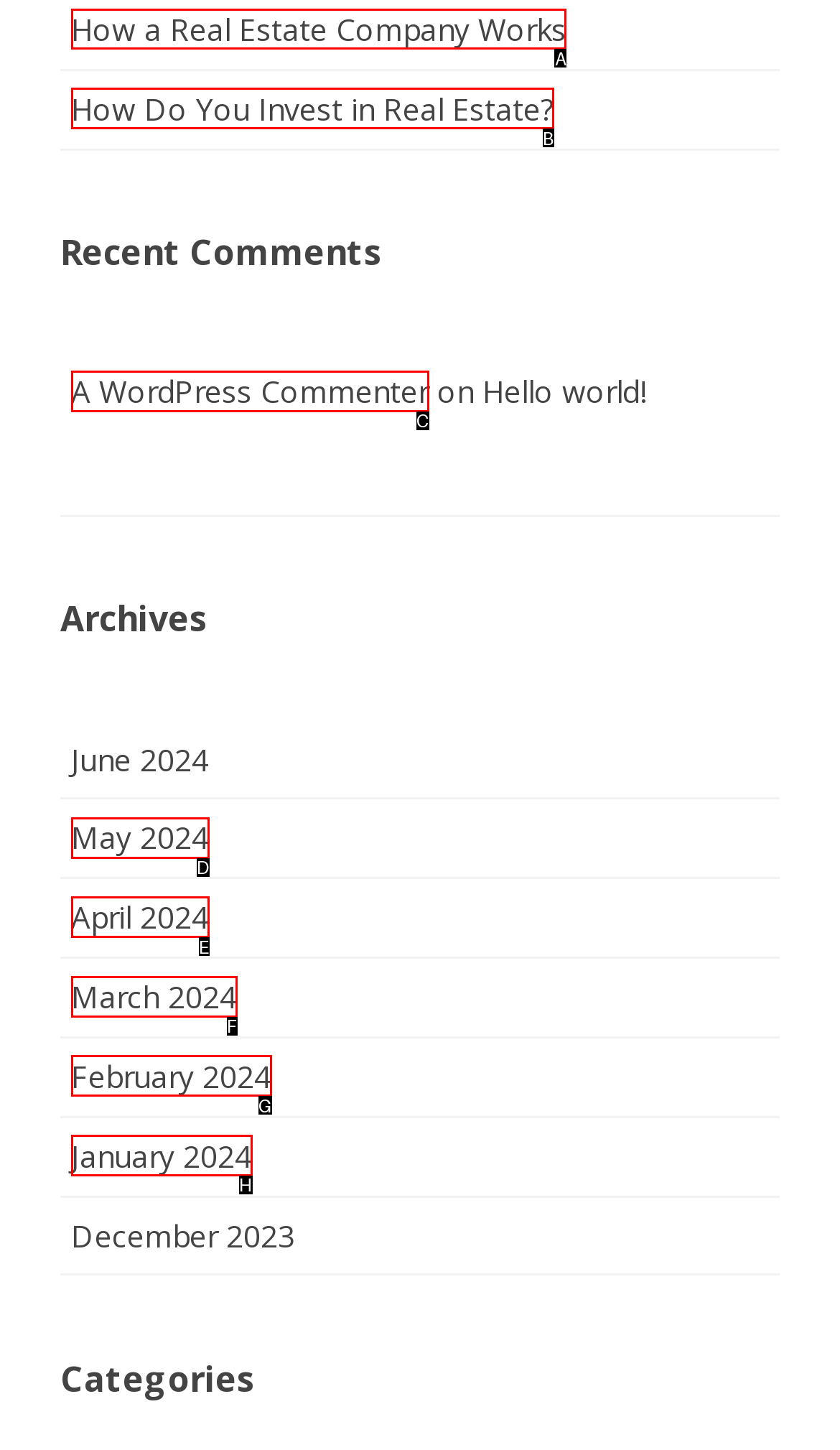Tell me the letter of the correct UI element to click for this instruction: Read about how a real estate company works. Answer with the letter only.

A